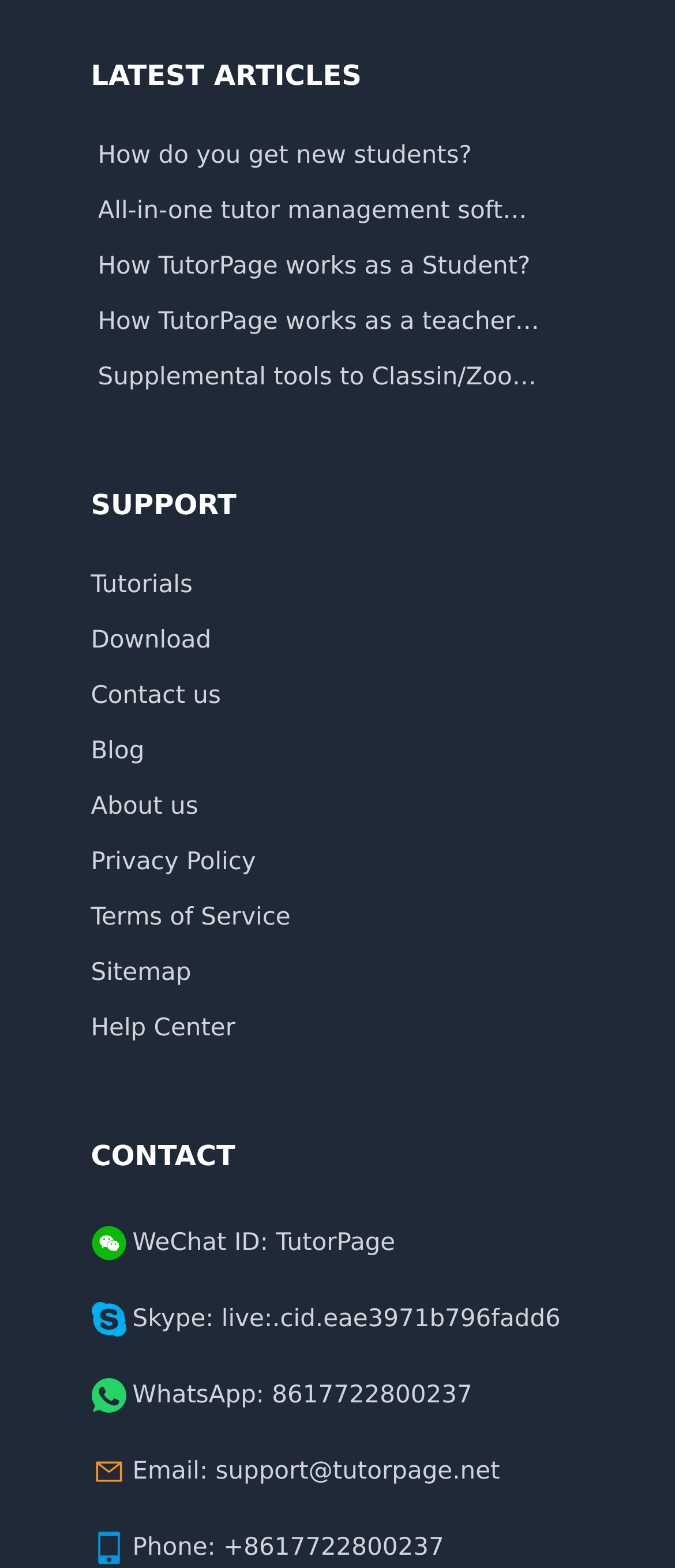Predict the bounding box coordinates of the area that should be clicked to accomplish the following instruction: "Get tutorials". The bounding box coordinates should consist of four float numbers between 0 and 1, i.e., [left, top, right, bottom].

[0.135, 0.362, 0.865, 0.384]